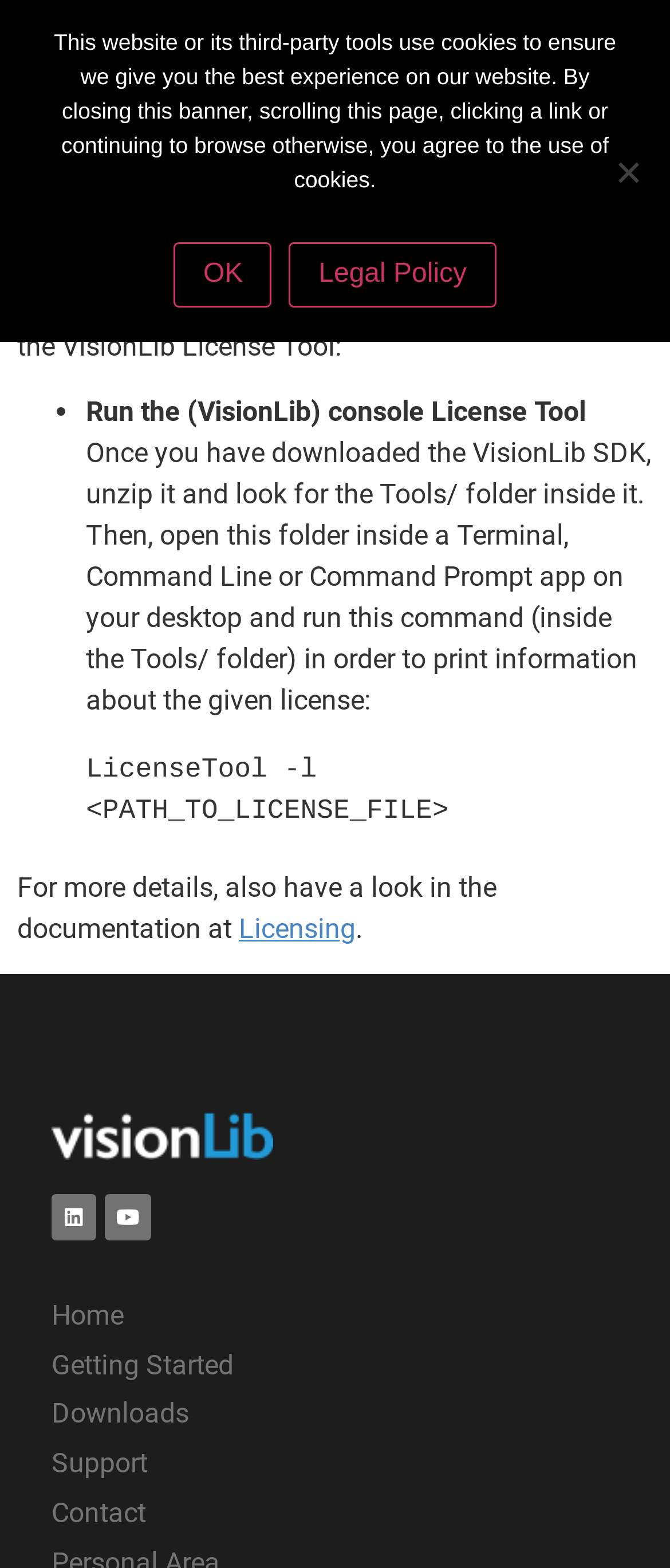Identify the bounding box coordinates of the section to be clicked to complete the task described by the following instruction: "Click on Login". The coordinates should be four float numbers between 0 and 1, formatted as [left, top, right, bottom].

[0.874, 0.0, 1.0, 0.035]